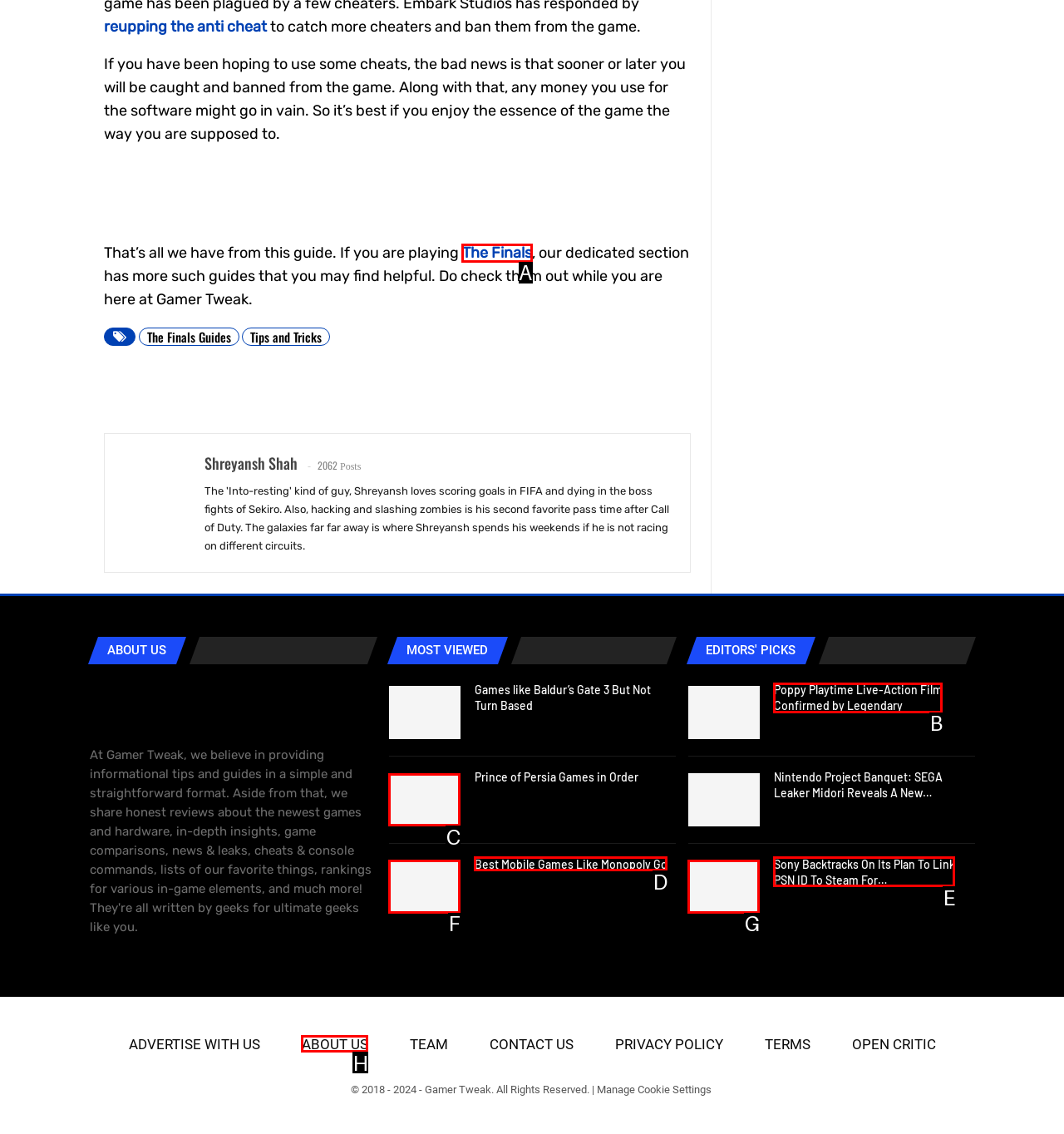Identify the letter of the correct UI element to fulfill the task: Click on the 'Author Update: Joining the SFWA and Balancing Life as Writer and Teacher' link from the given options in the screenshot.

None